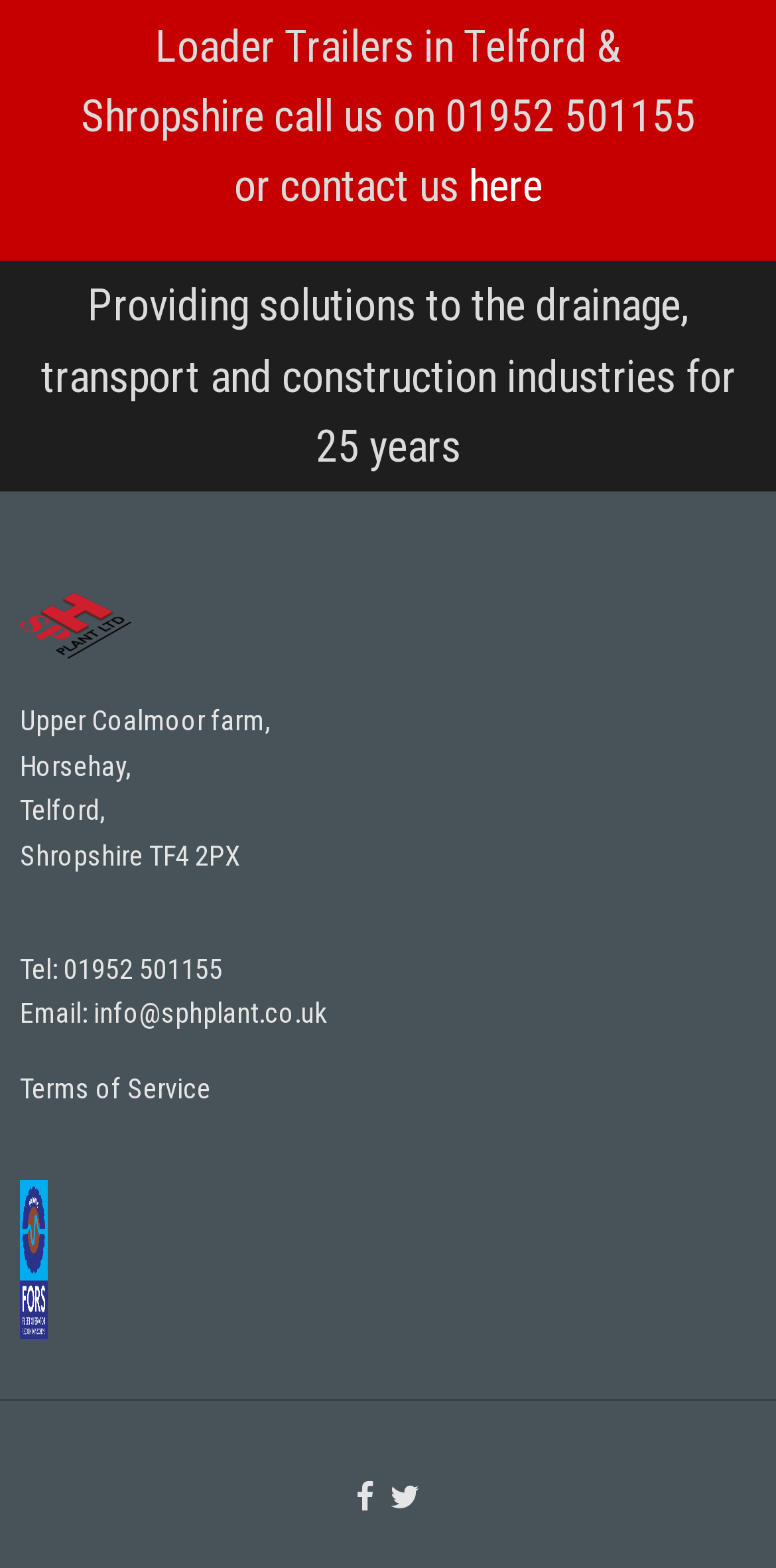What certificates does the company have?
By examining the image, provide a one-word or phrase answer.

FORS, SafeContractor, CIRAS, BSiF, CHAS, RISQS